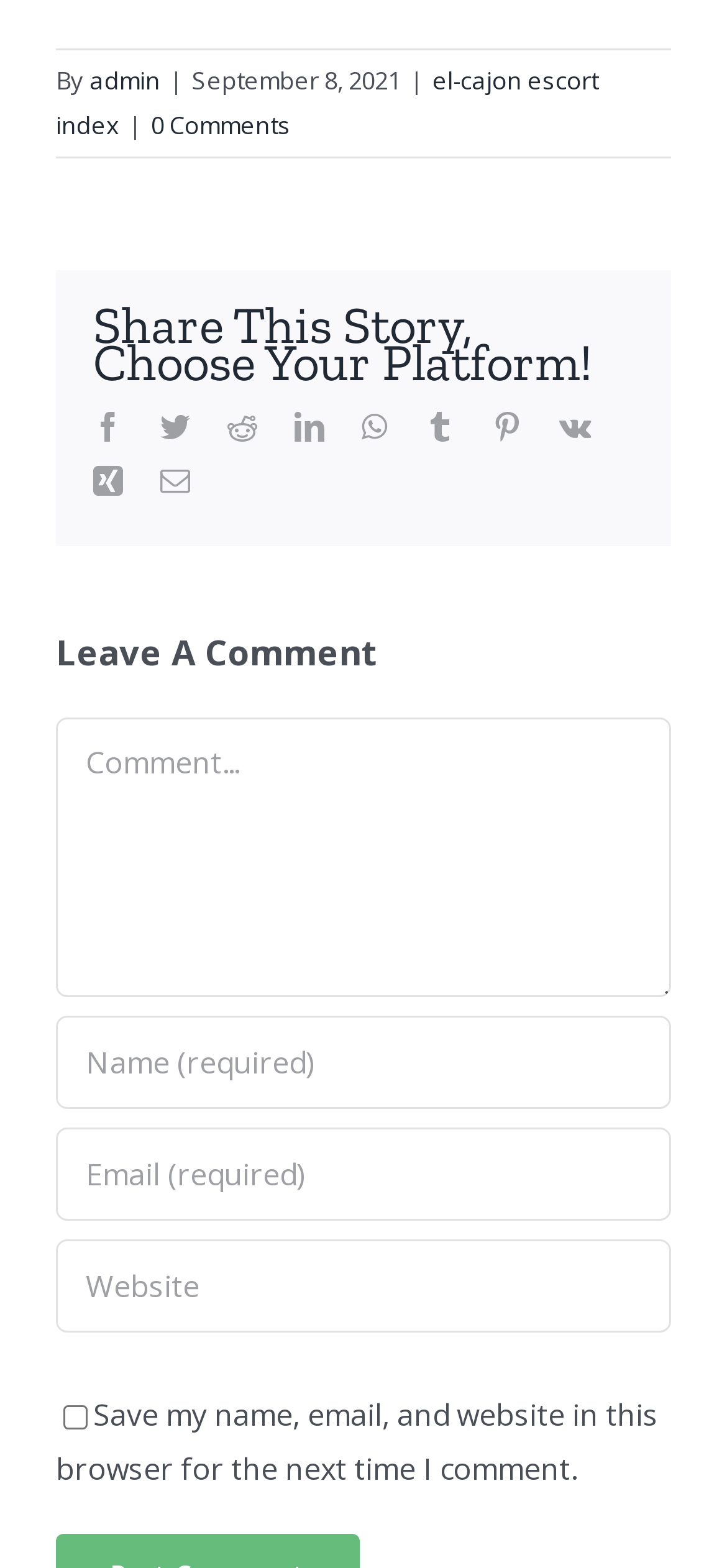Please identify the bounding box coordinates of the clickable area that will fulfill the following instruction: "Share this story on Facebook". The coordinates should be in the format of four float numbers between 0 and 1, i.e., [left, top, right, bottom].

[0.128, 0.263, 0.169, 0.282]